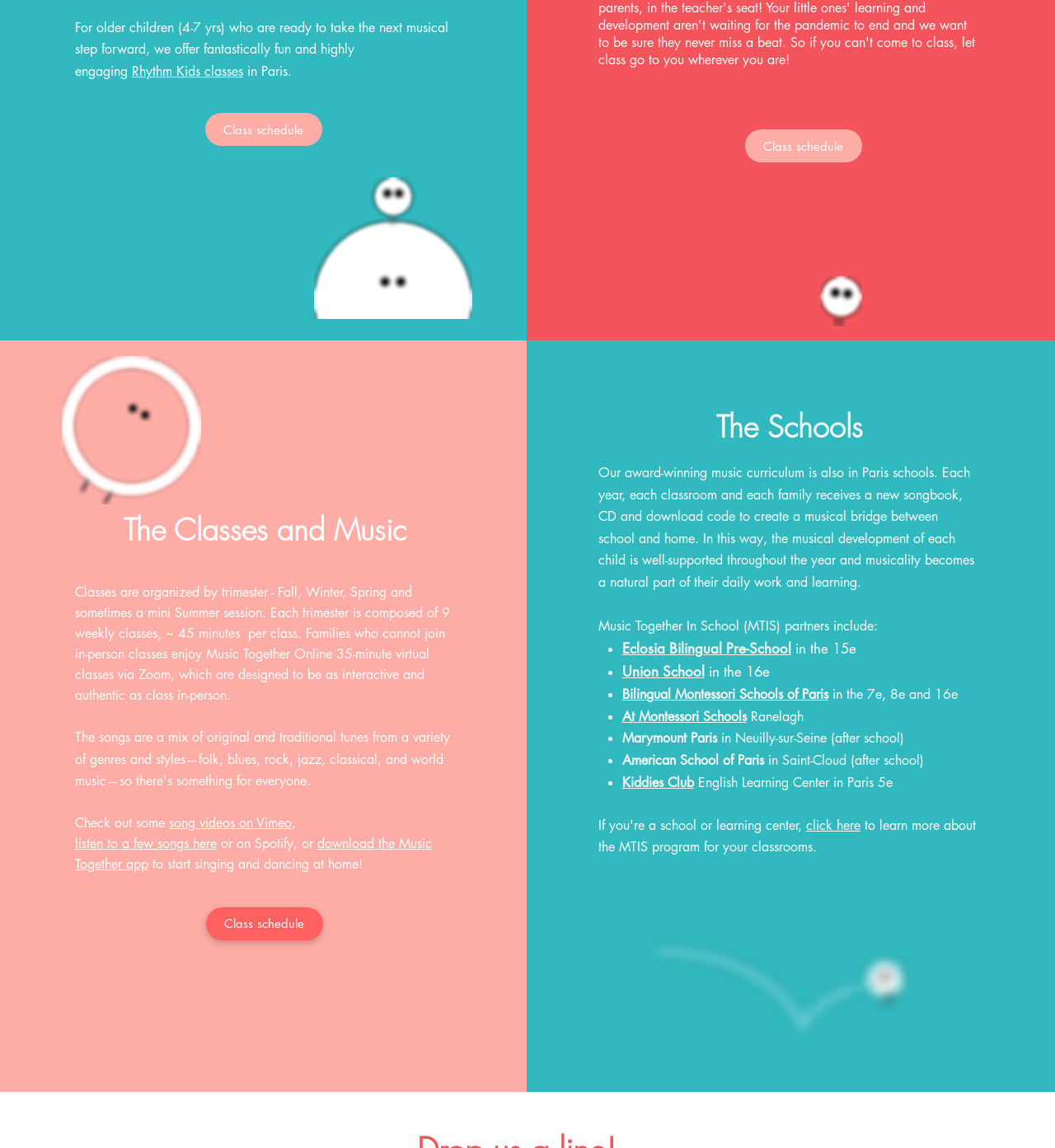Given the description of the UI element: "Lightspeed systems password", predict the bounding box coordinates in the form of [left, top, right, bottom], with each value being a float between 0 and 1.

None